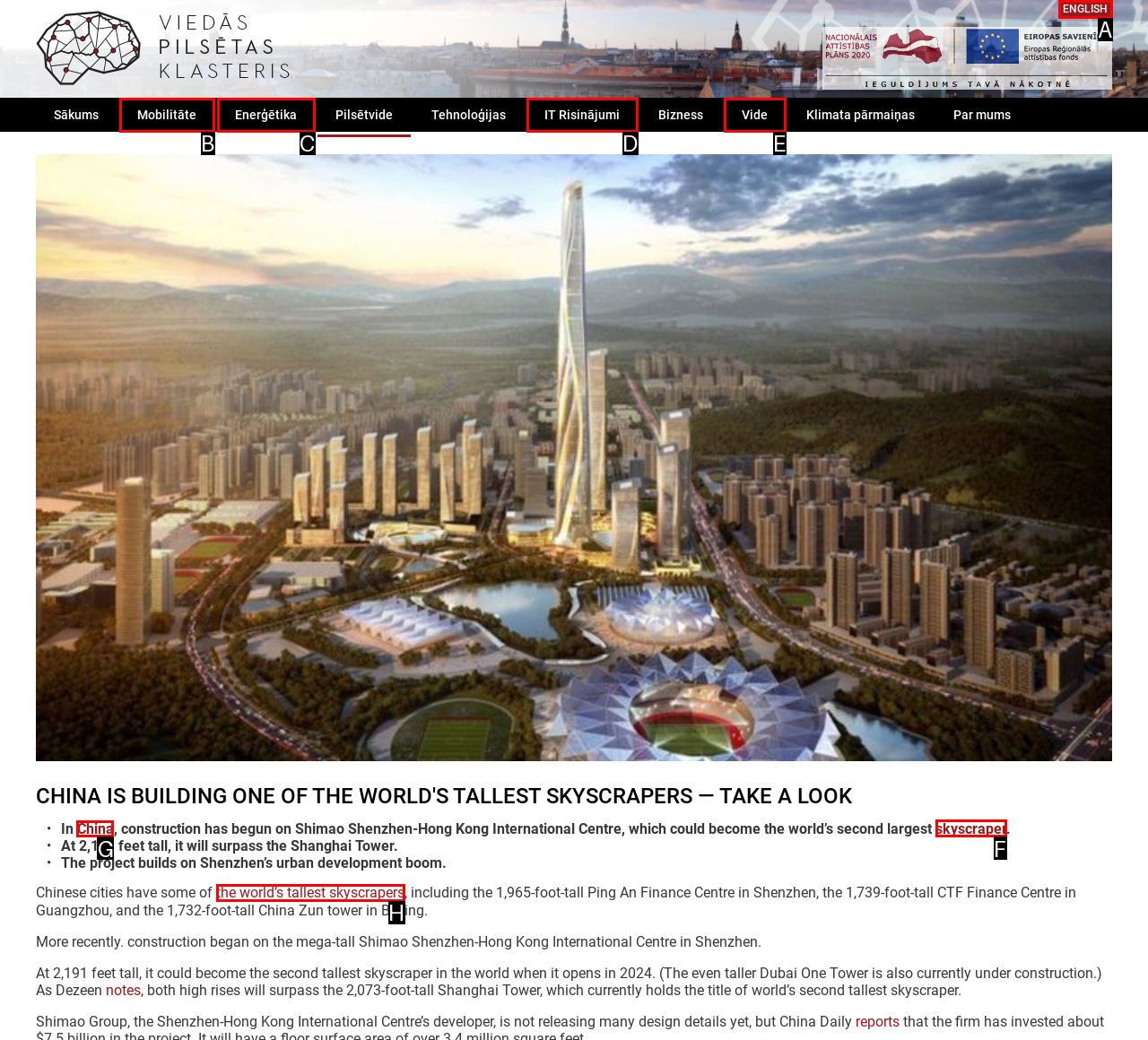Point out which UI element to click to complete this task: Explore the 'China' article
Answer with the letter corresponding to the right option from the available choices.

G